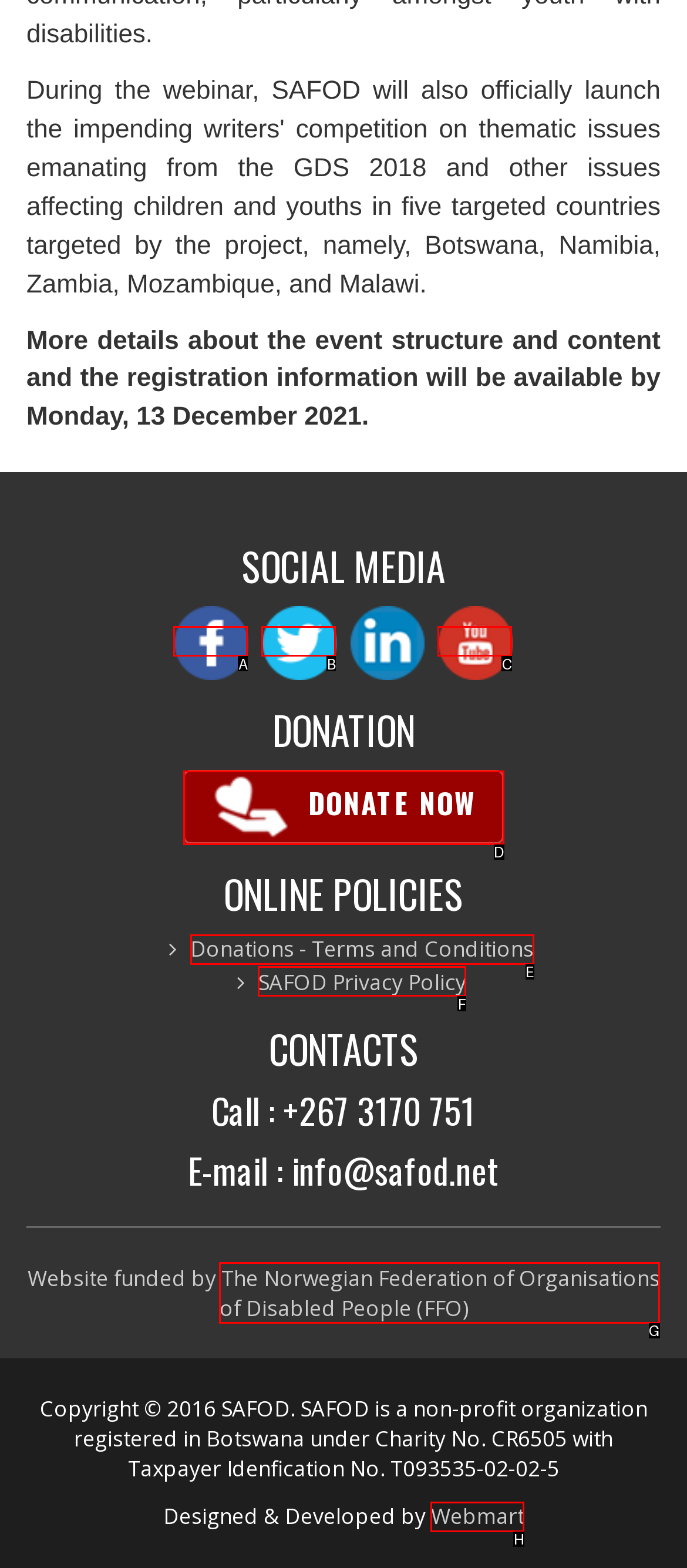Select the correct UI element to click for this task: Learn about website funding.
Answer using the letter from the provided options.

G